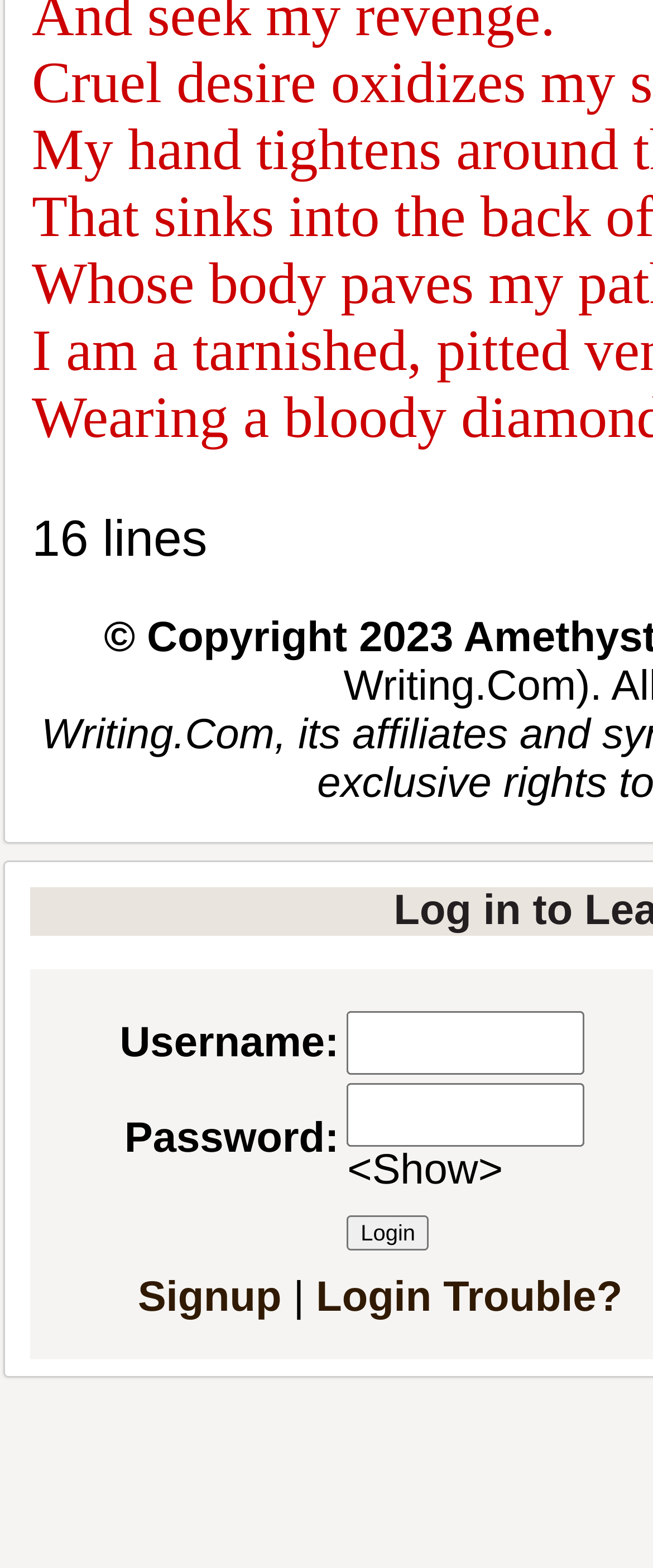Reply to the question with a single word or phrase:
What is the function of the 'Login' button?

To submit login credentials